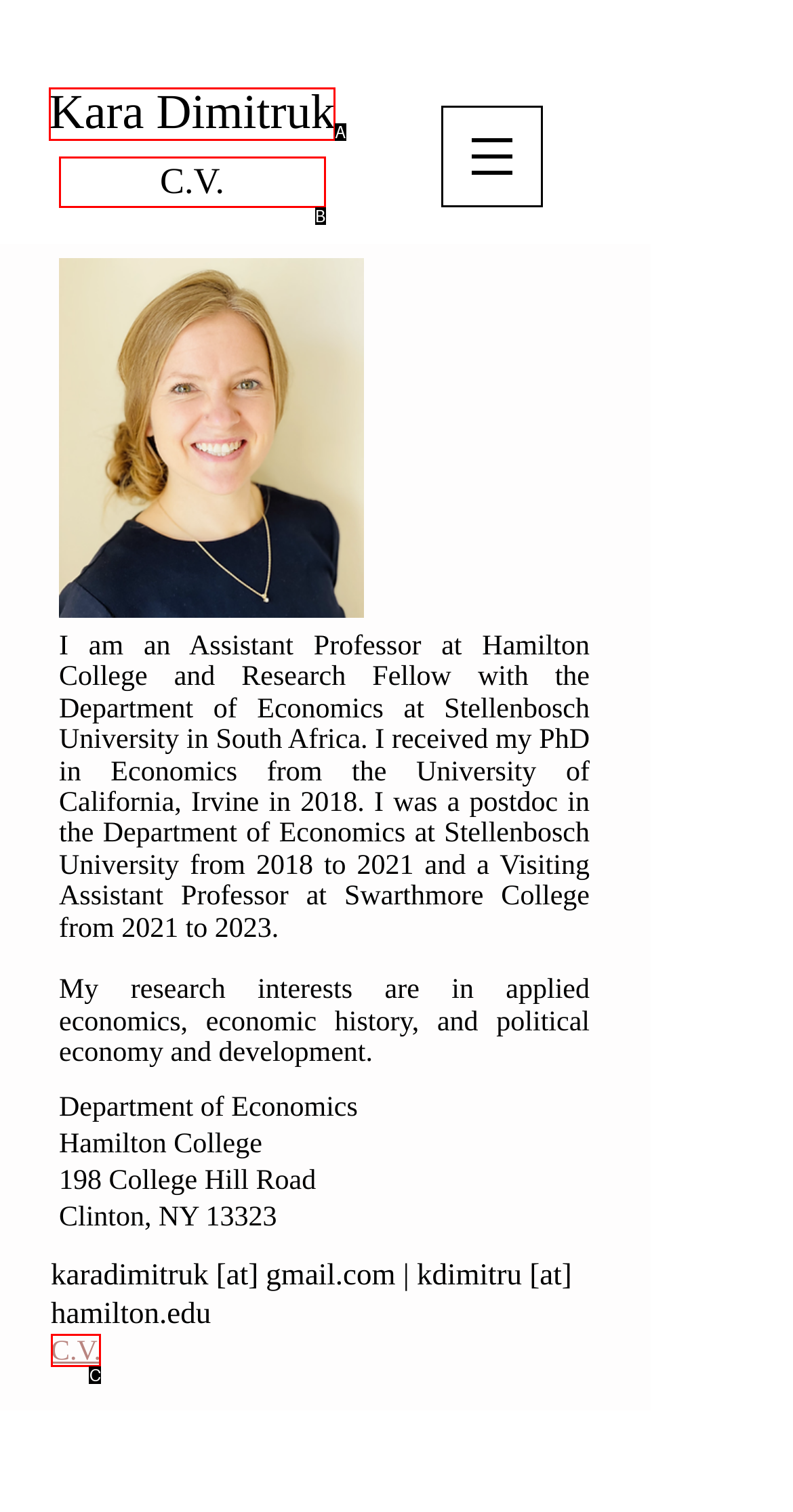Match the following description to a UI element: C.V.
Provide the letter of the matching option directly.

C